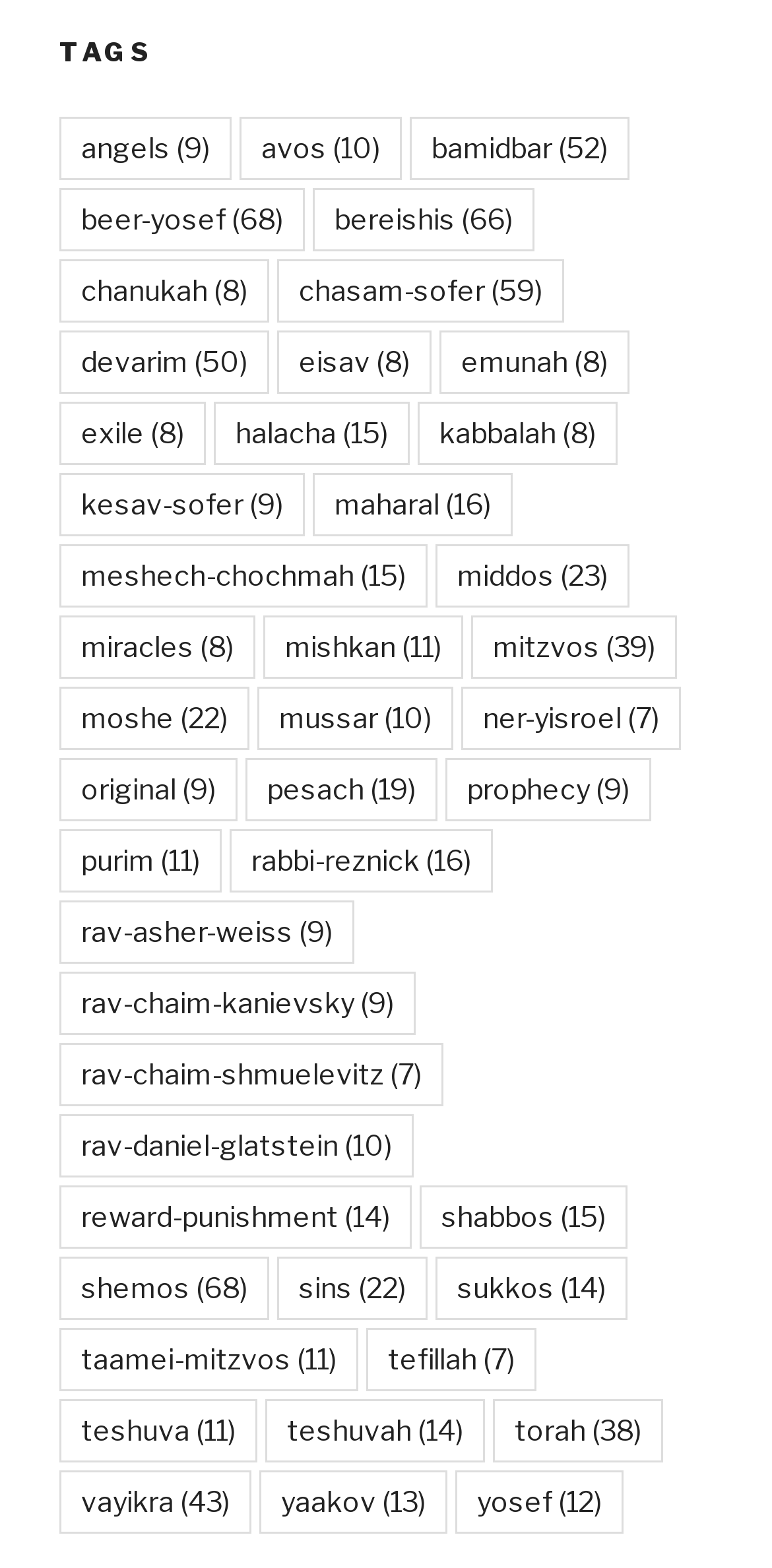Can you specify the bounding box coordinates for the region that should be clicked to fulfill this instruction: "Click on the 'angels' link".

[0.077, 0.074, 0.3, 0.114]